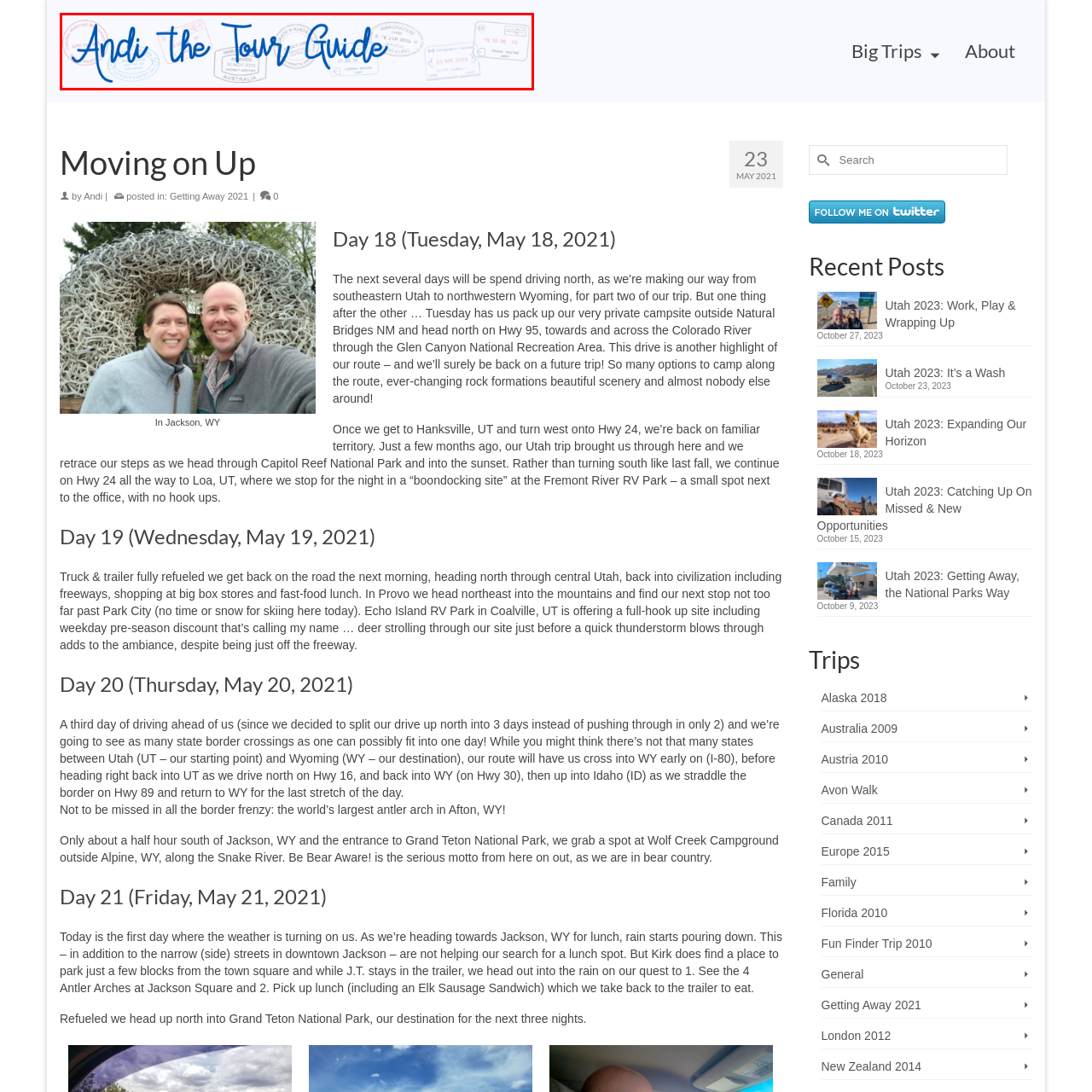What is the background of the image?
Inspect the image surrounded by the red bounding box and answer the question using a single word or a short phrase.

Travel stamps